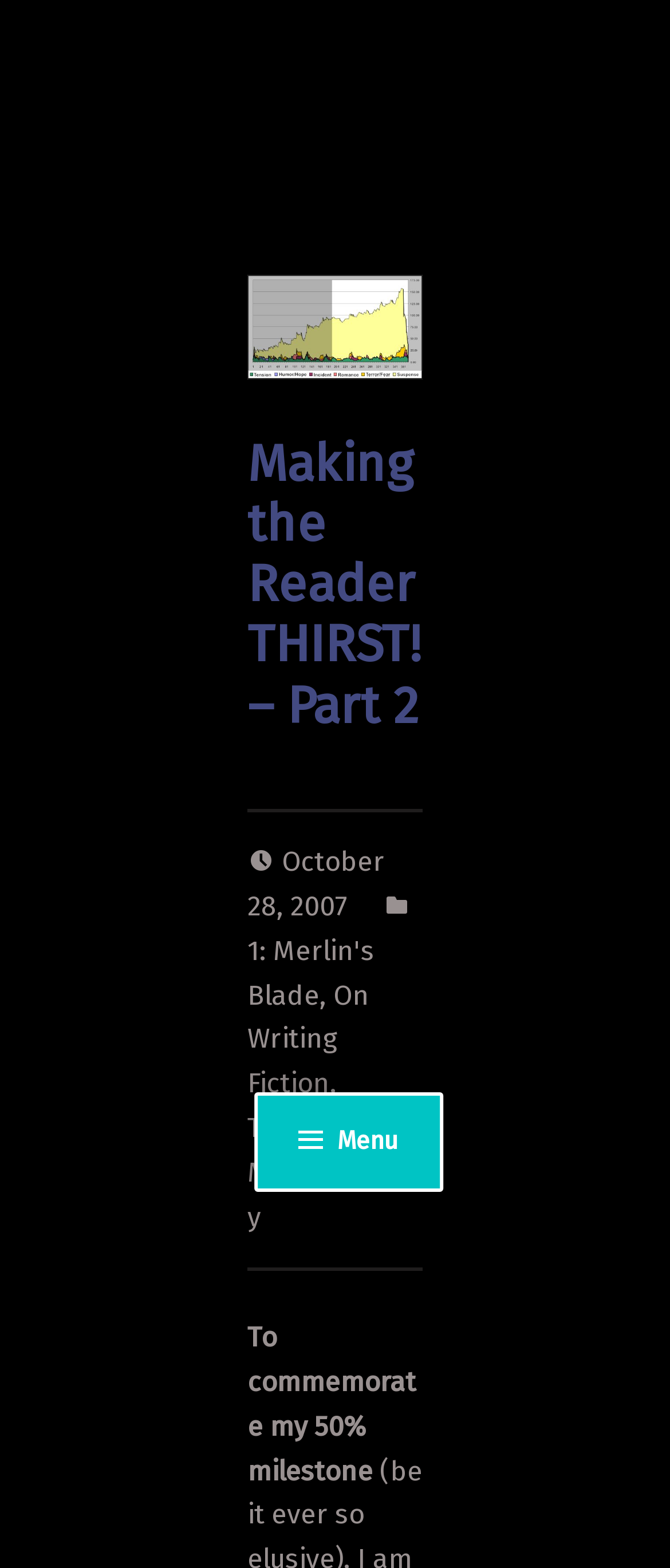Locate and generate the text content of the webpage's heading.

Making the Reader THIRST! – Part 2